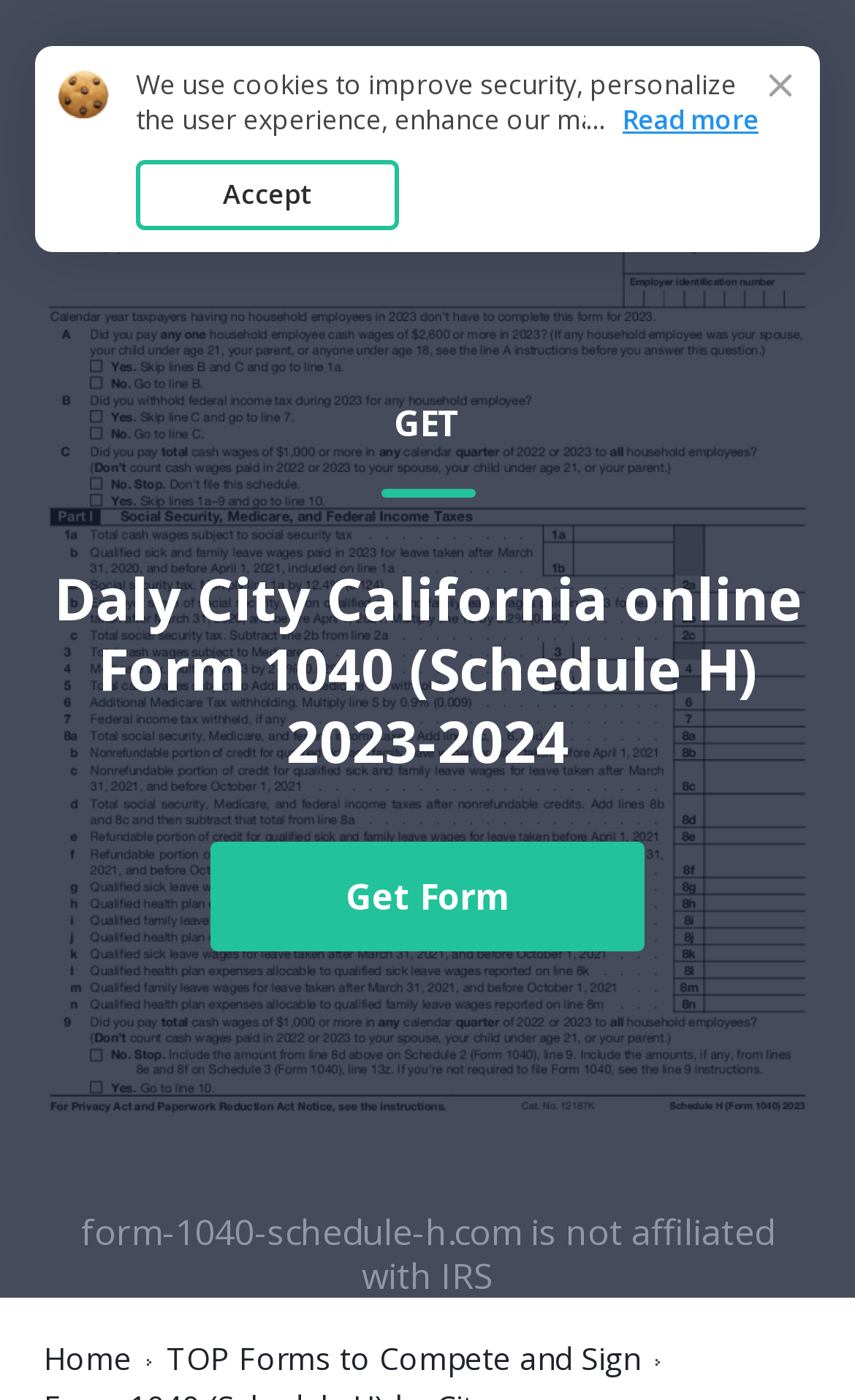Please determine the primary heading and provide its text.

Daly City California online Form 1040 (Schedule H) 2023-2024